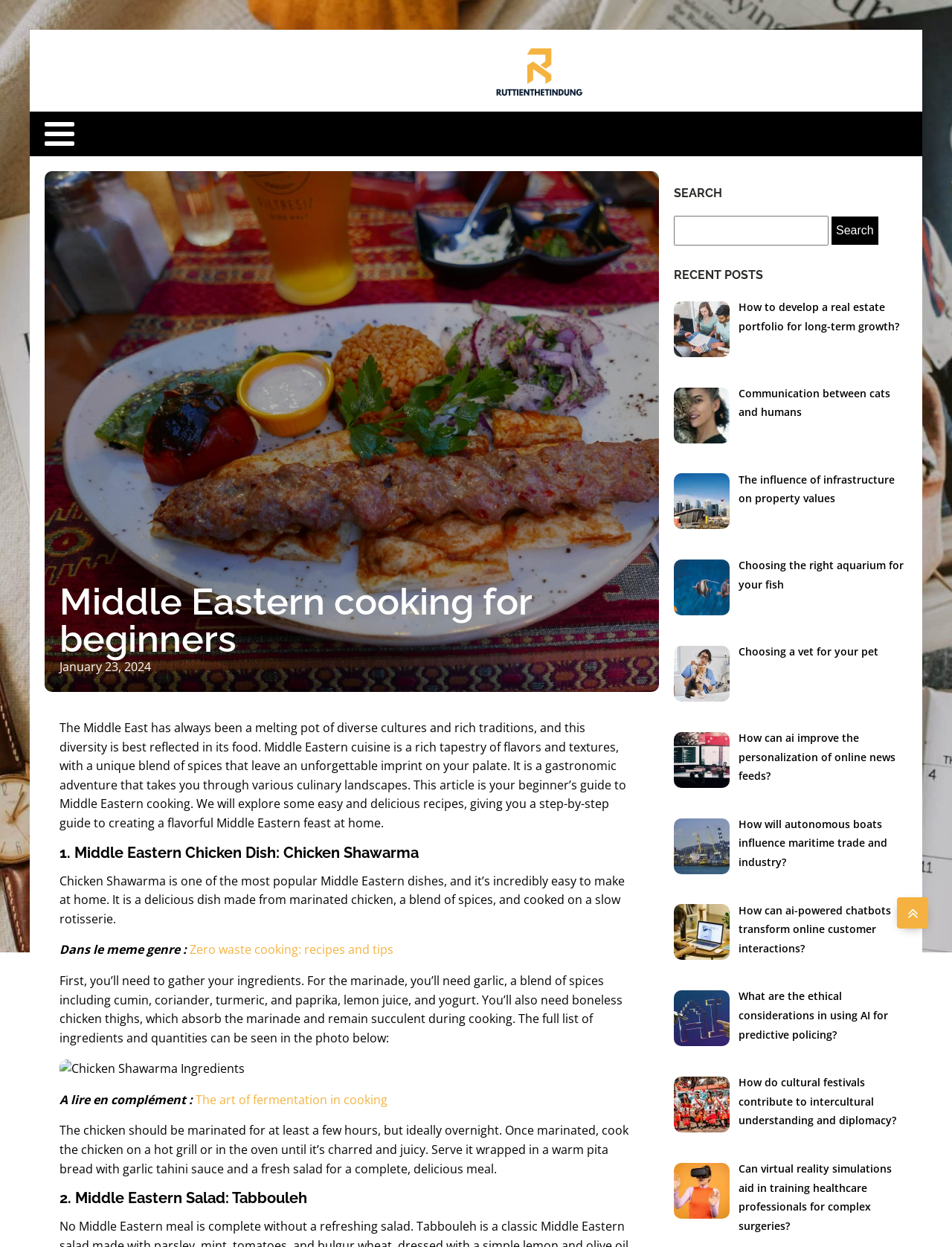Find the bounding box coordinates of the clickable element required to execute the following instruction: "Explore the recipe for Chicken Shawarma". Provide the coordinates as four float numbers between 0 and 1, i.e., [left, top, right, bottom].

[0.062, 0.678, 0.666, 0.689]